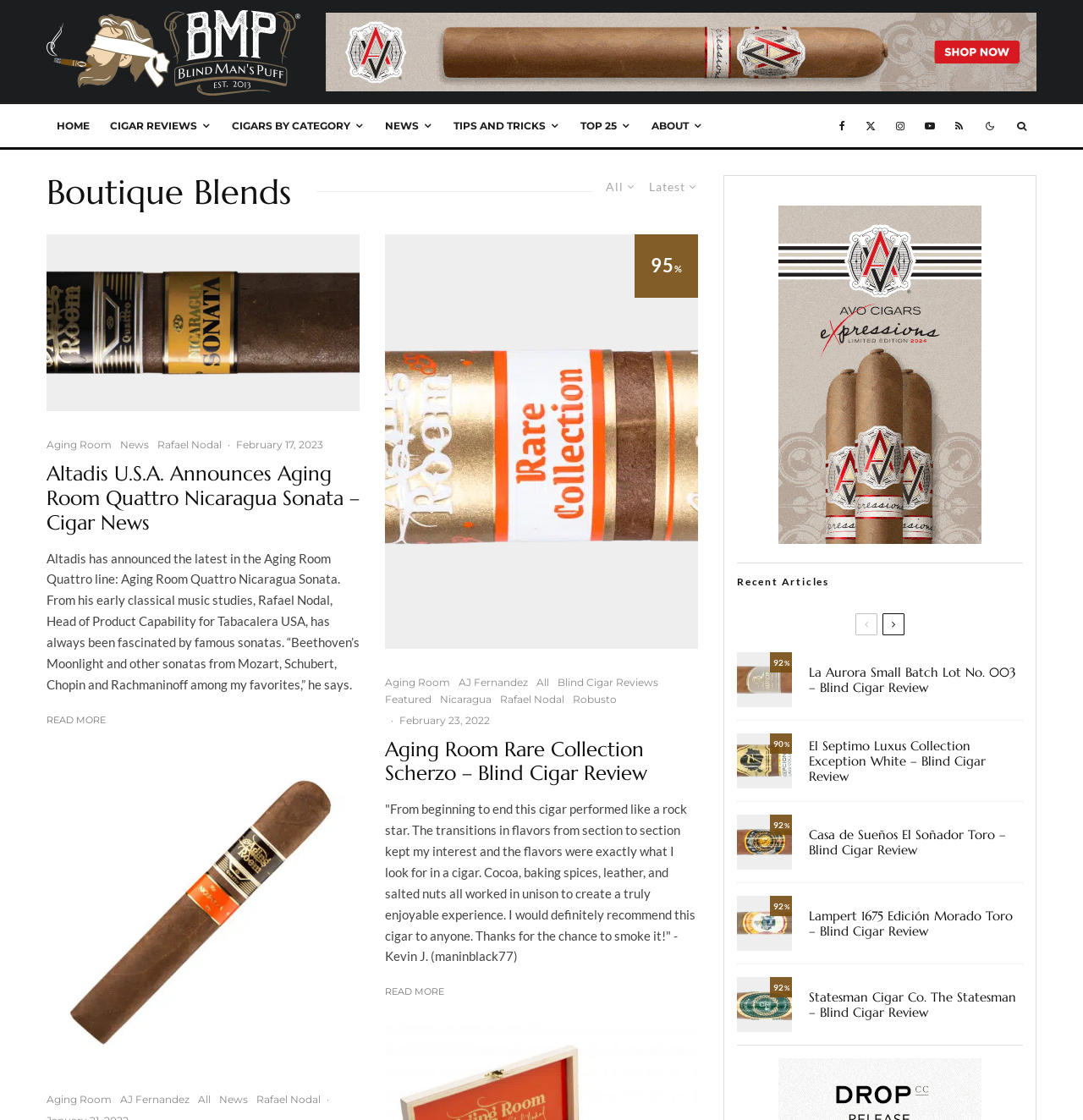Locate the bounding box of the UI element based on this description: "Cigars By Category". Provide four float numbers between 0 and 1 as [left, top, right, bottom].

[0.205, 0.094, 0.346, 0.131]